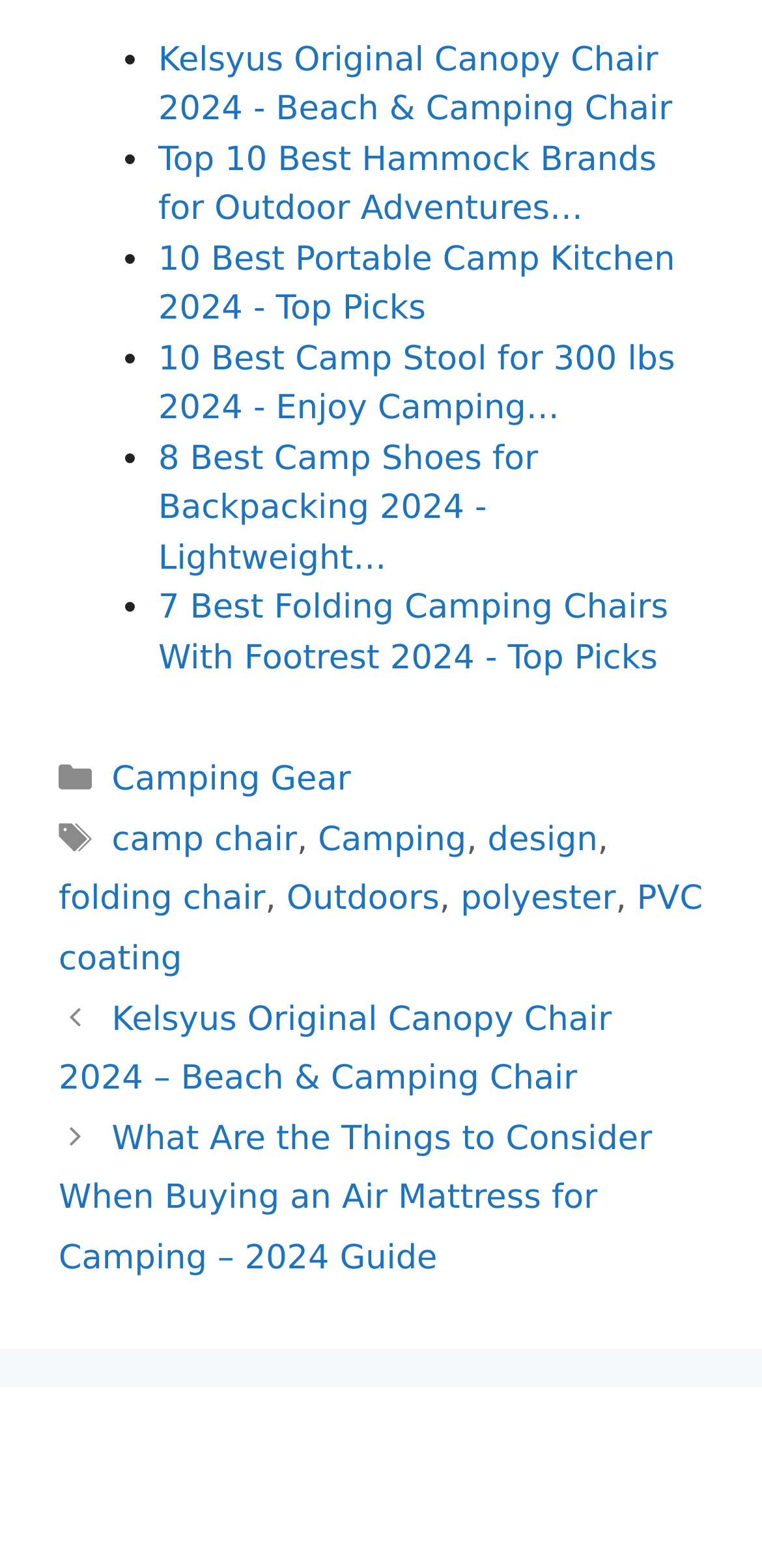Could you specify the bounding box coordinates for the clickable section to complete the following instruction: "Explore the 10 best portable camp kitchen"?

[0.208, 0.153, 0.886, 0.21]